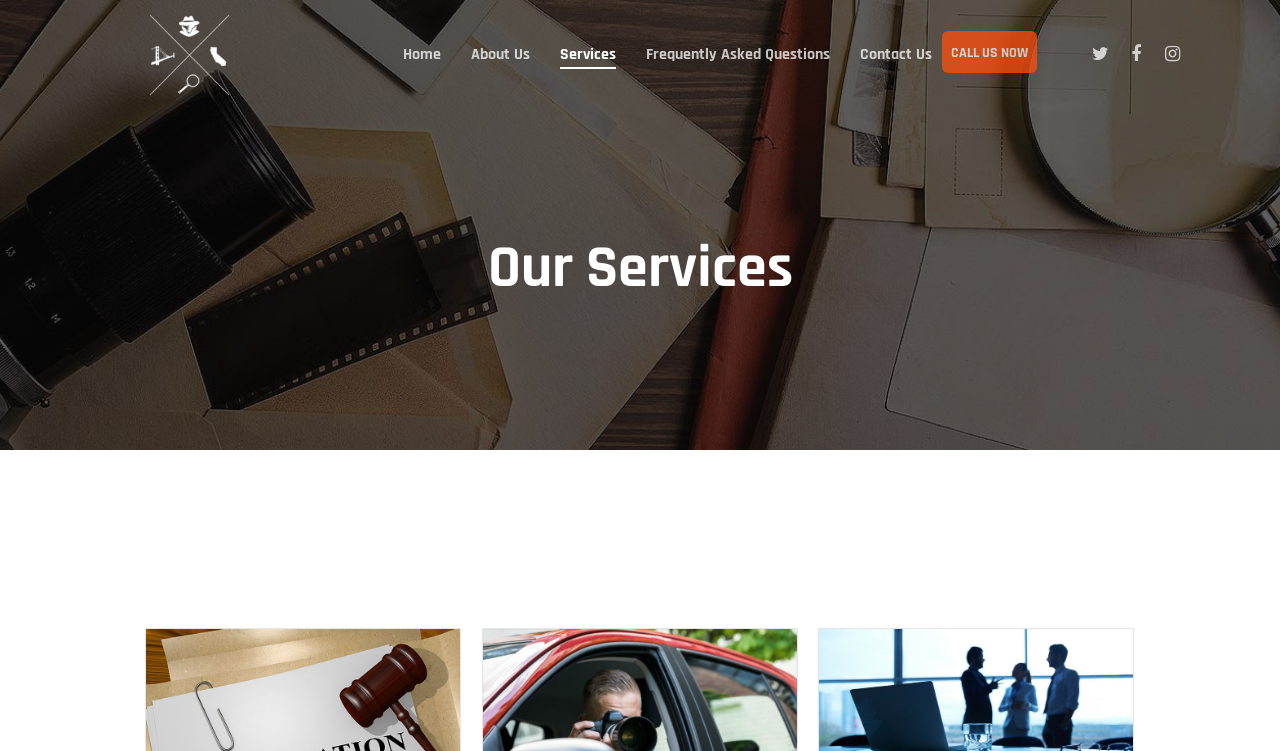Provide the bounding box coordinates for the specified HTML element described in this description: "General inquiries". The coordinates should be four float numbers ranging from 0 to 1, in the format [left, top, right, bottom].

None